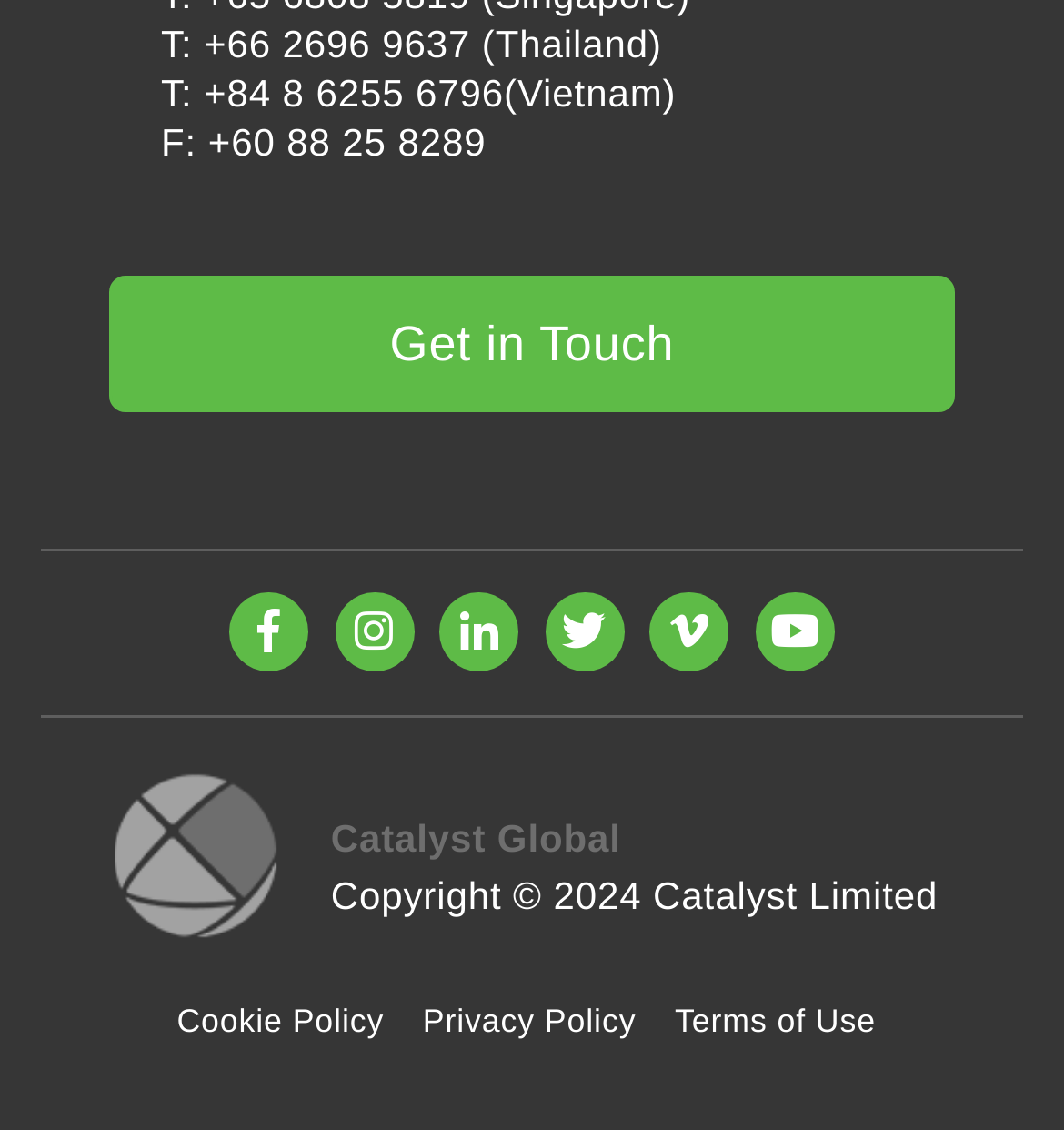Determine the bounding box coordinates of the element's region needed to click to follow the instruction: "View the company's terms of use". Provide these coordinates as four float numbers between 0 and 1, formatted as [left, top, right, bottom].

[0.634, 0.888, 0.823, 0.921]